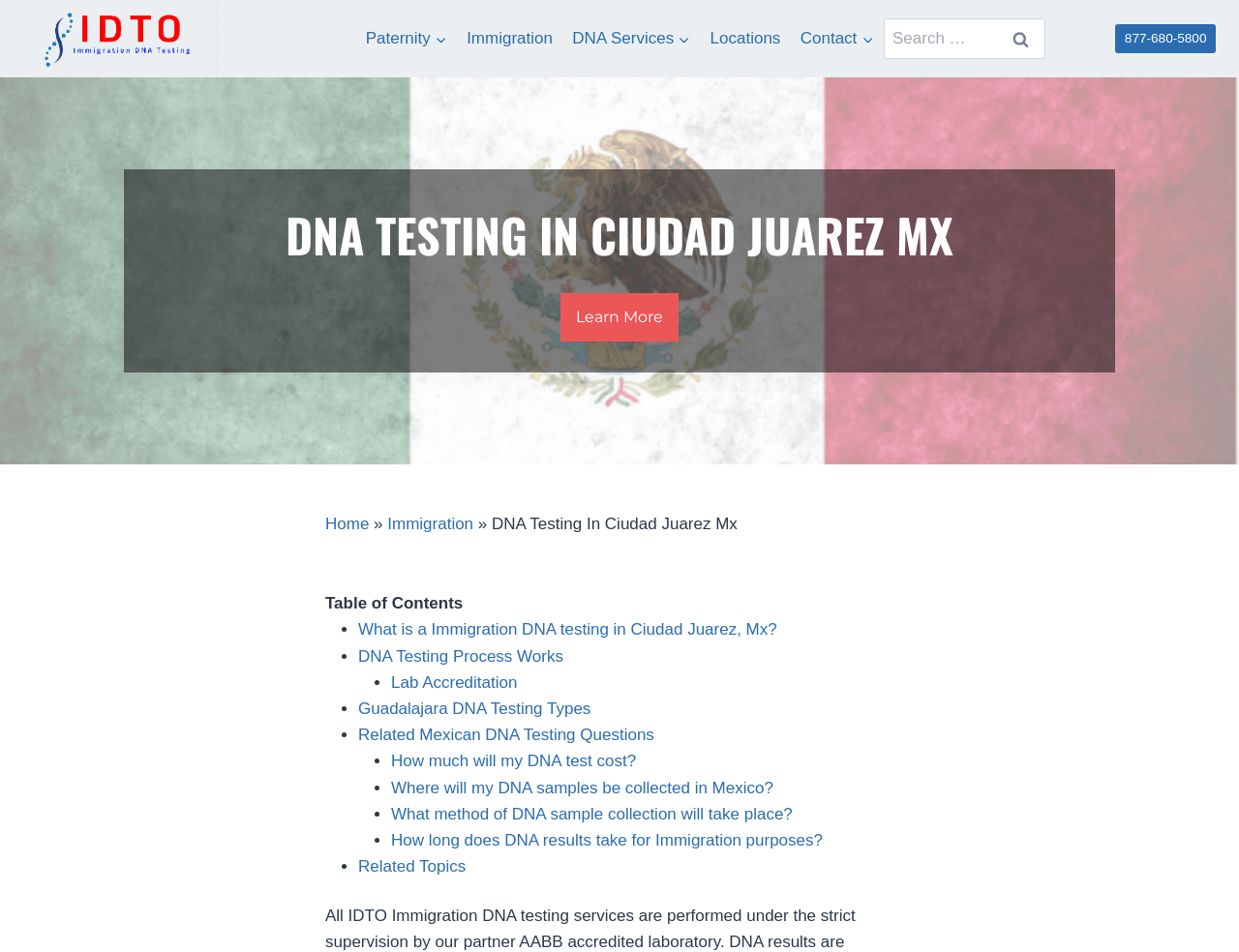Please provide a one-word or short phrase answer to the question:
What is the logo of the website?

IDTO DNA testing logo